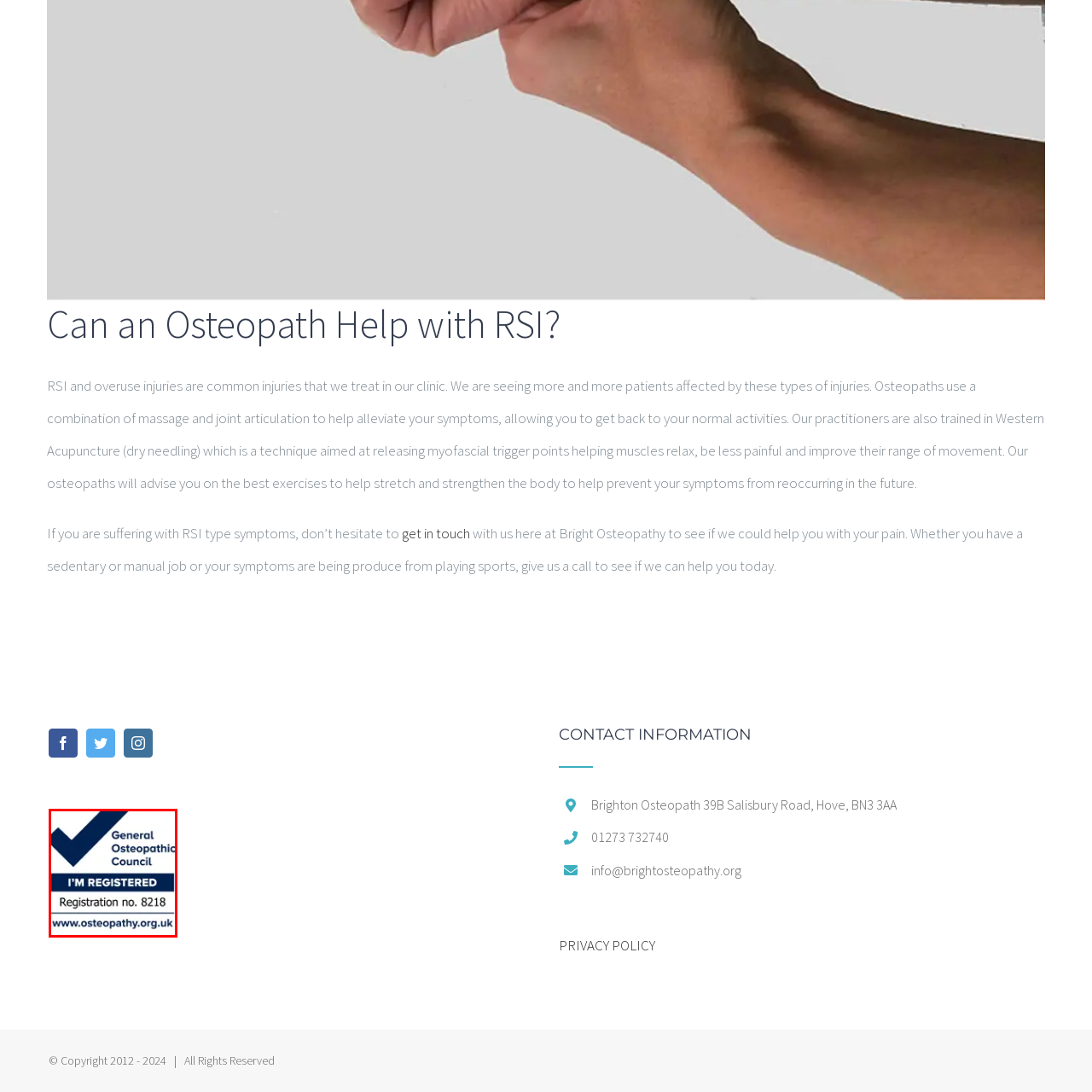Draft a detailed caption for the image located inside the red outline.

The image displays the logo of the General Osteopathic Council, indicating that a practitioner is officially registered. Prominently featured is a checkmark symbol, reinforcing the credibility and professional status of the osteopath. Below the checkmark, the text reads "I'M REGISTERED" along with the registration number 8218. Additionally, the council’s website address, "www.osteopathy.org.uk," is provided for further information. This endorsement signifies adherence to the standards set by the General Osteopathic Council, assuring patients of the osteopath's qualifications and commitment to professional practice.